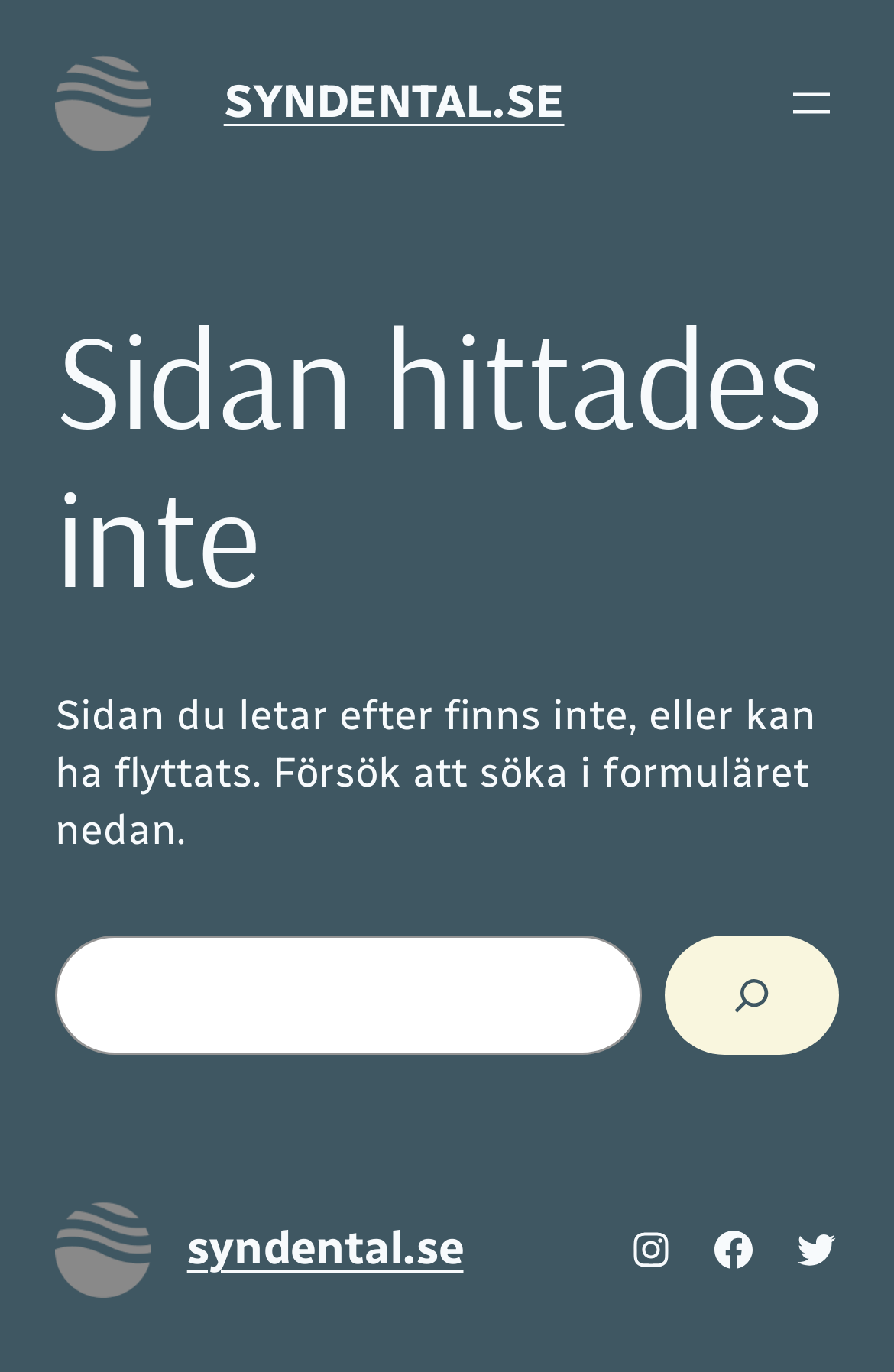Pinpoint the bounding box coordinates of the element to be clicked to execute the instruction: "Go to the 'SYNDENTAL.SE' homepage".

[0.25, 0.054, 0.631, 0.094]